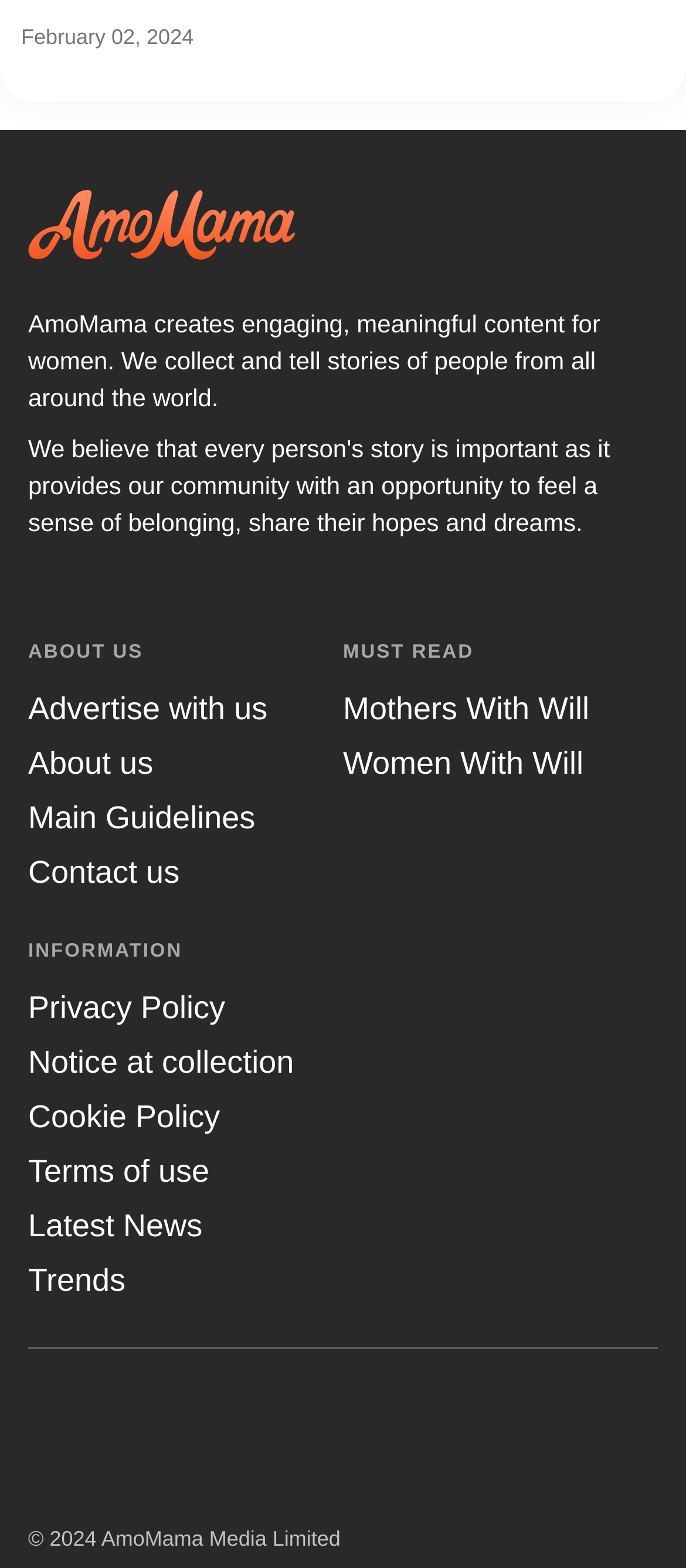Identify the bounding box coordinates of the specific part of the webpage to click to complete this instruction: "Visit the About us page".

[0.041, 0.476, 0.223, 0.498]